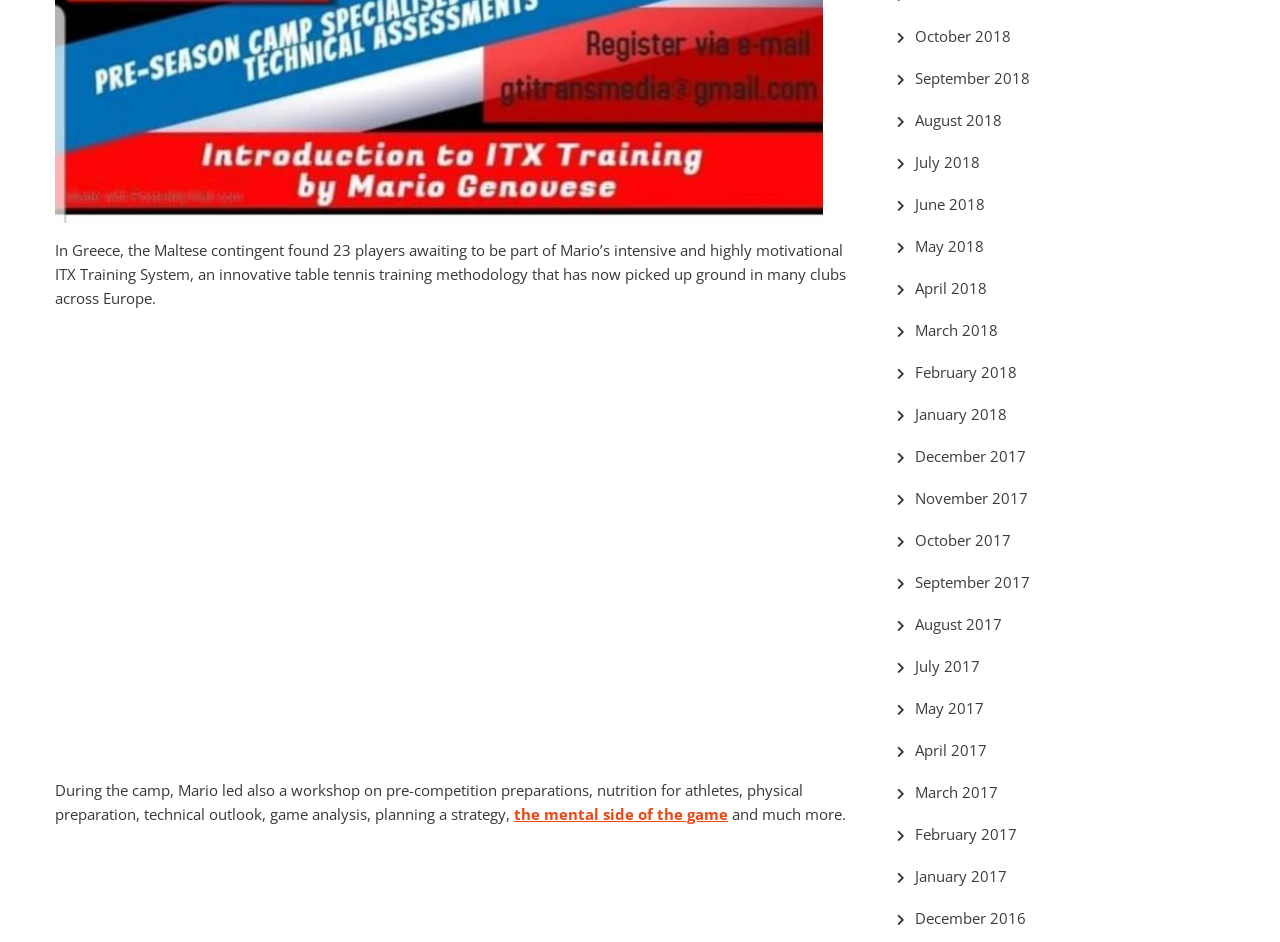What is Mario's training methodology?
Offer a detailed and full explanation in response to the question.

Based on the text, Mario led a camp where he introduced his intensive and highly motivational ITX Training System, an innovative table tennis training methodology.